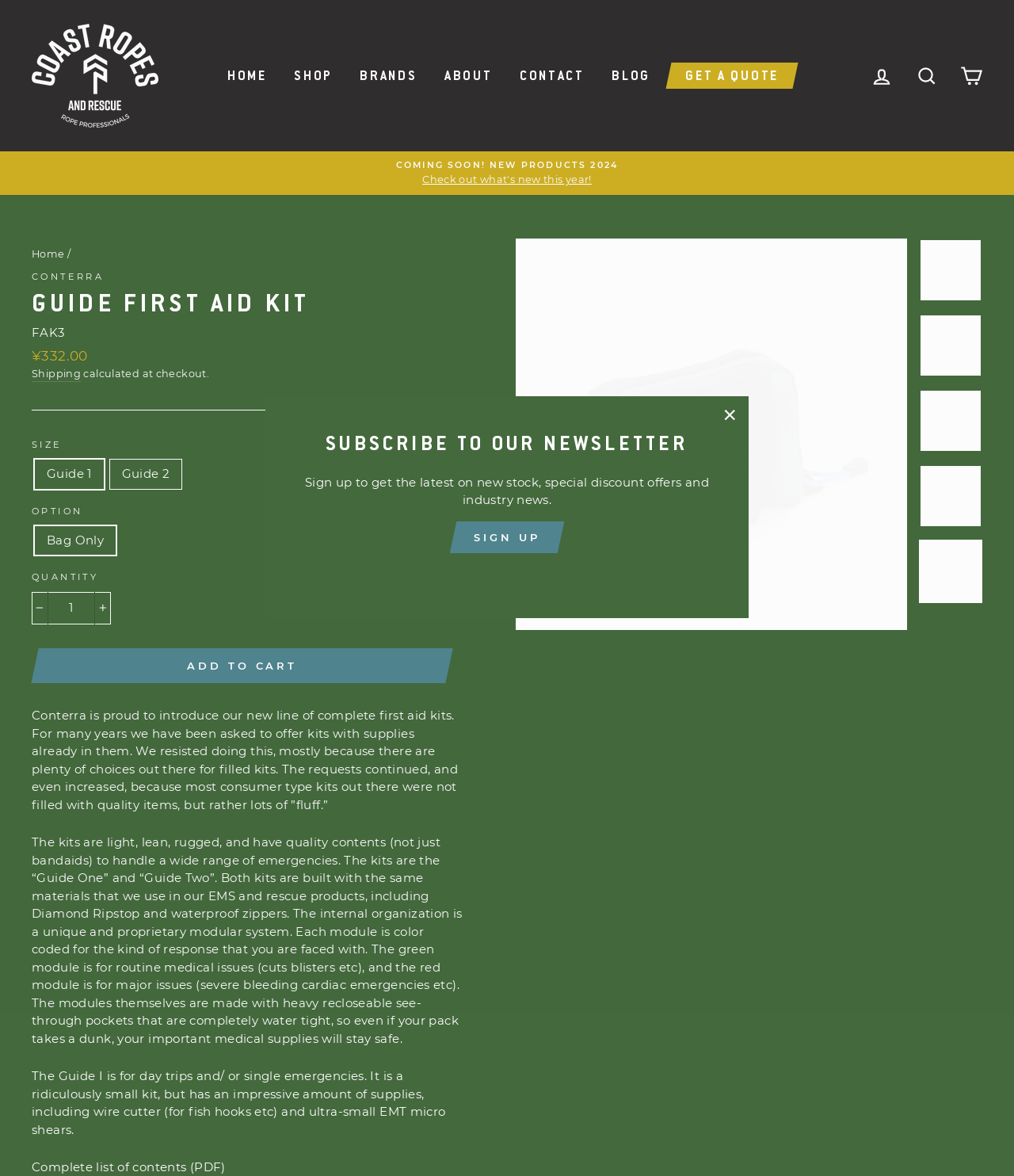Locate the bounding box coordinates of the region to be clicked to comply with the following instruction: "Click on the 'ADD TO CART' button". The coordinates must be four float numbers between 0 and 1, in the form [left, top, right, bottom].

[0.039, 0.551, 0.439, 0.581]